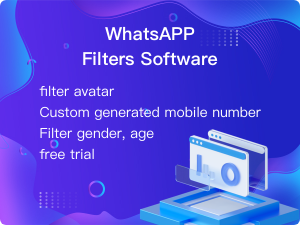With reference to the image, please provide a detailed answer to the following question: What is offered to users to explore the tool?

According to the caption, a free trial is offered to users to explore the WhatsApp Filters Software, which implies that users can try out the tool without committing to a purchase or subscription.